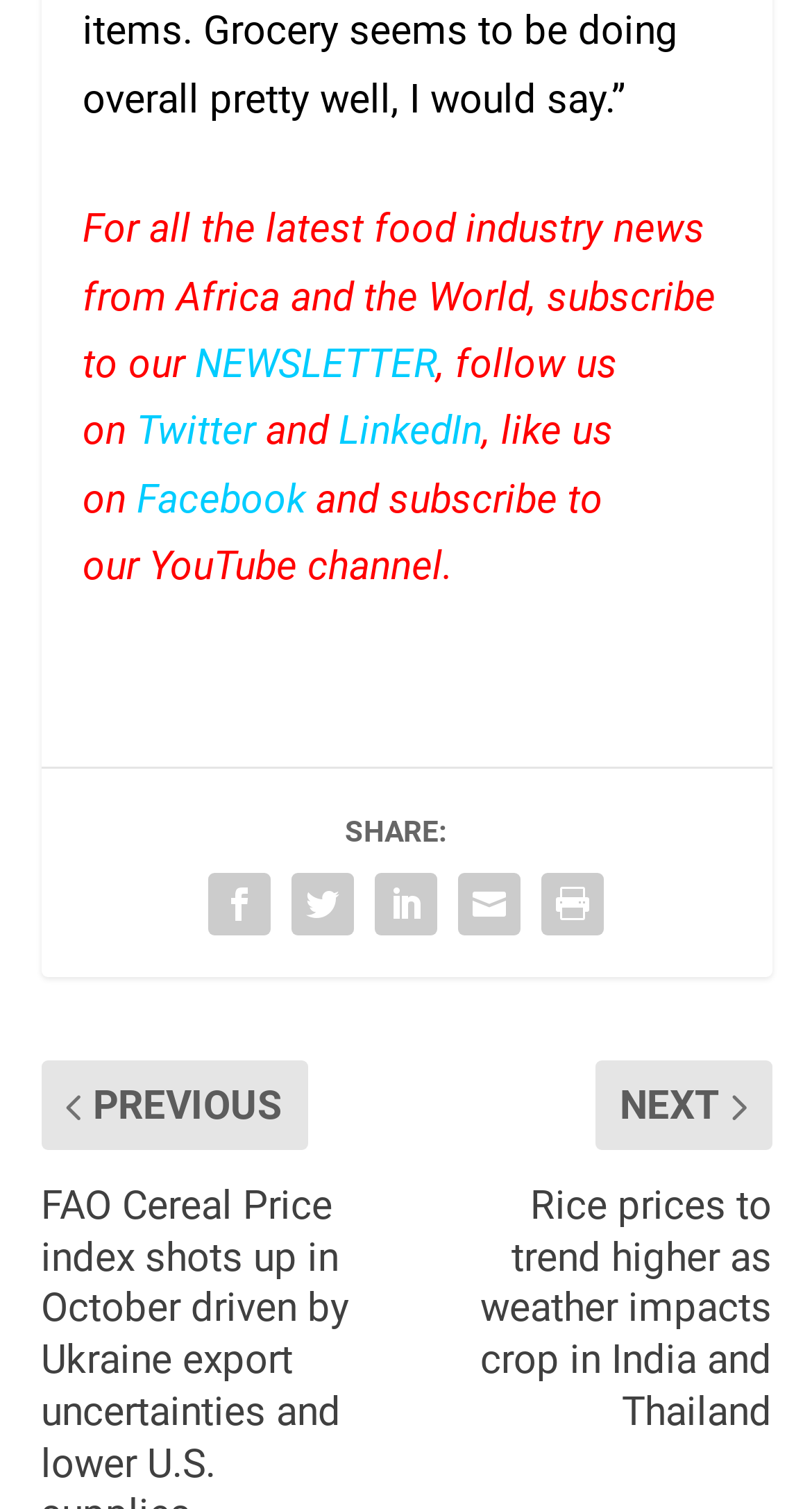What is the last social media platform mentioned?
Using the image, elaborate on the answer with as much detail as possible.

The webpage mentions several social media platforms to follow, and the last one mentioned is YouTube, which is indicated by the 'YouTube' link.